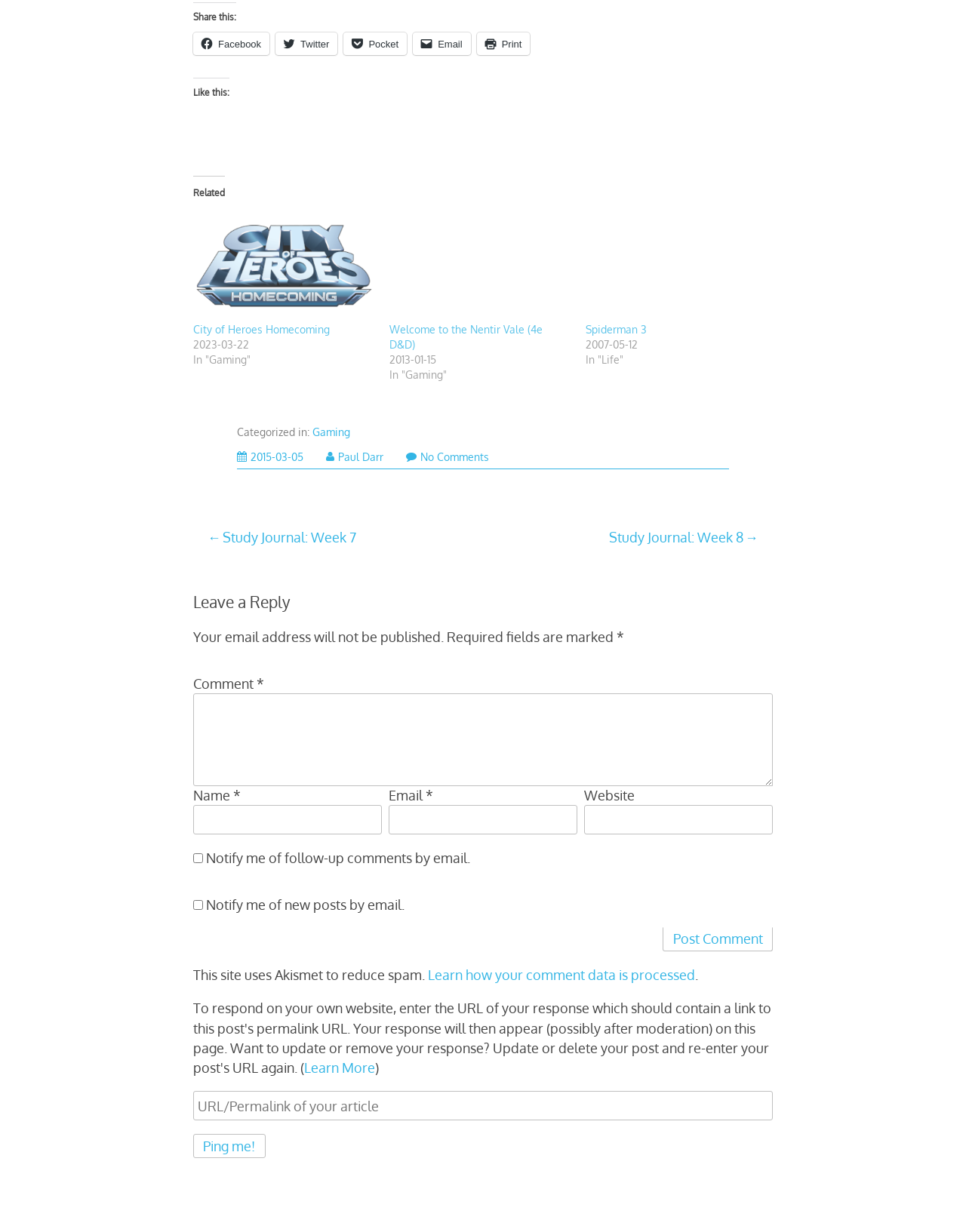What is the purpose of the 'Leave a Reply' section?
Kindly offer a comprehensive and detailed response to the question.

The 'Leave a Reply' section is located below the post content and allows users to leave a comment on the post by filling in the required fields, such as name, email, and comment text.